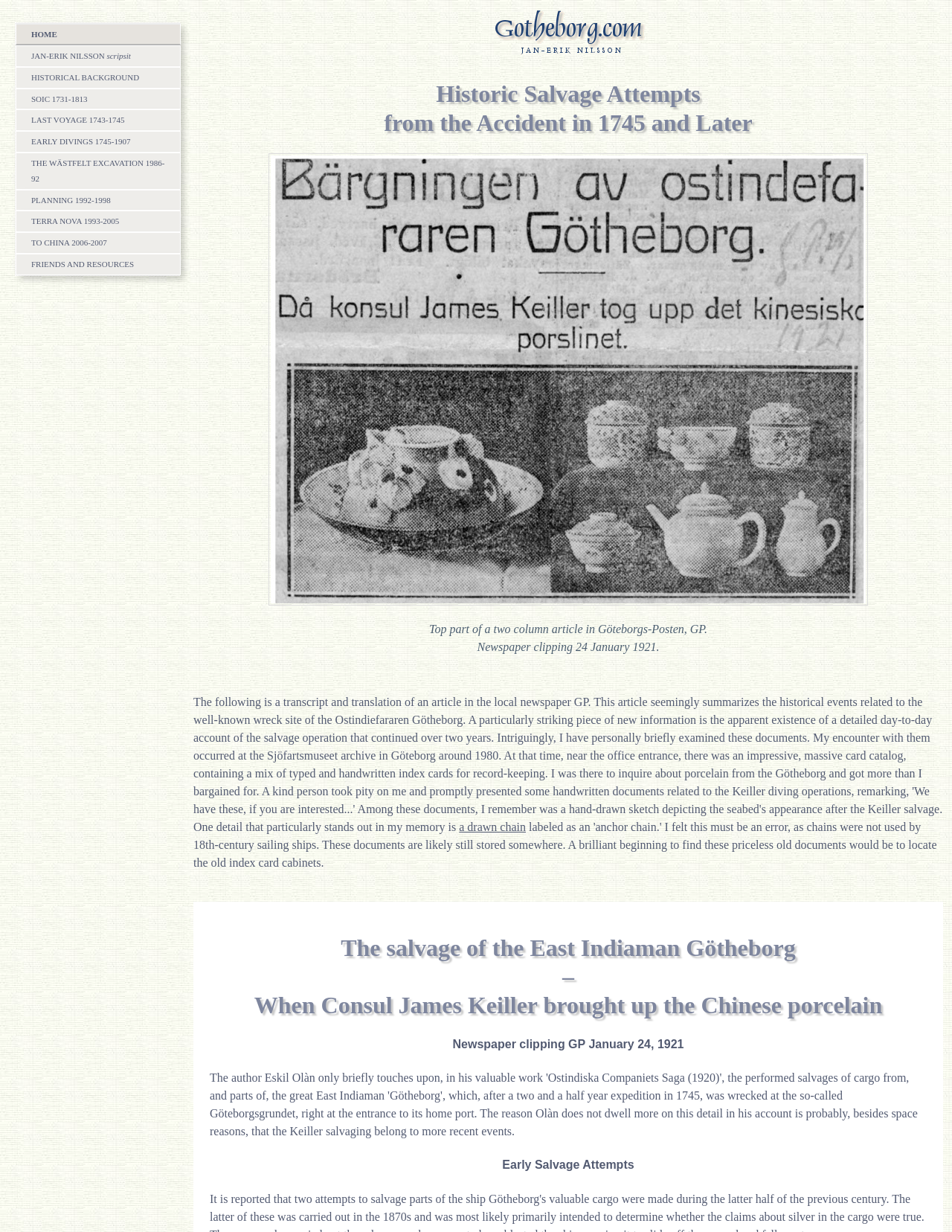Find the bounding box of the web element that fits this description: "HOME".

[0.033, 0.022, 0.173, 0.034]